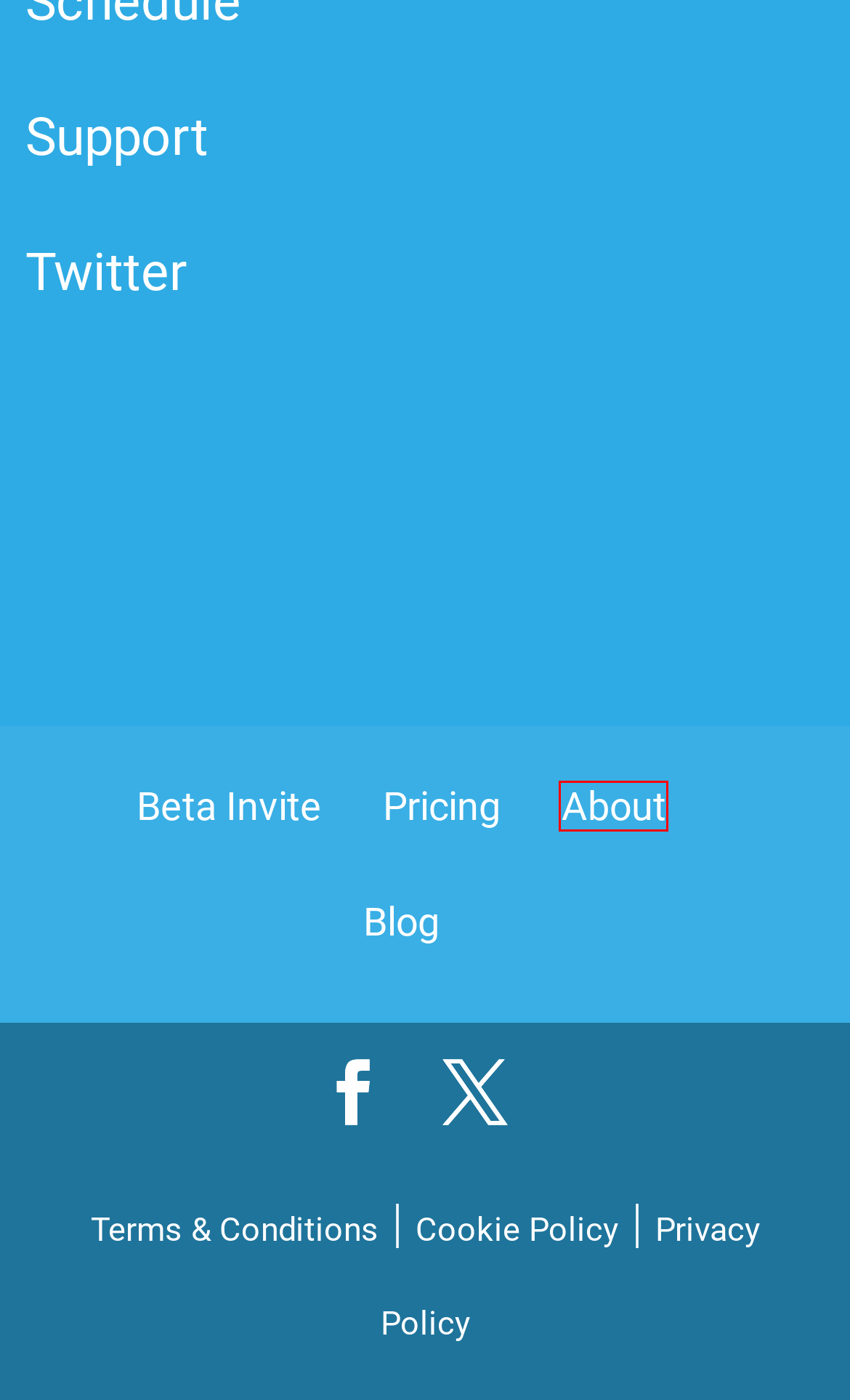Analyze the screenshot of a webpage with a red bounding box and select the webpage description that most accurately describes the new page resulting from clicking the element inside the red box. Here are the candidates:
A. Stuart Cole
B. GOYakka
C. GOYakka Pricing plans, Small Businesses to Enterprise
D. Privacy Policy
E. Terms and Conditions
F. Bank
G. GOYakka Support Documentation, everything you need to use GOYakka
H. About GOYakka the Content and Social Media Management Tool

H